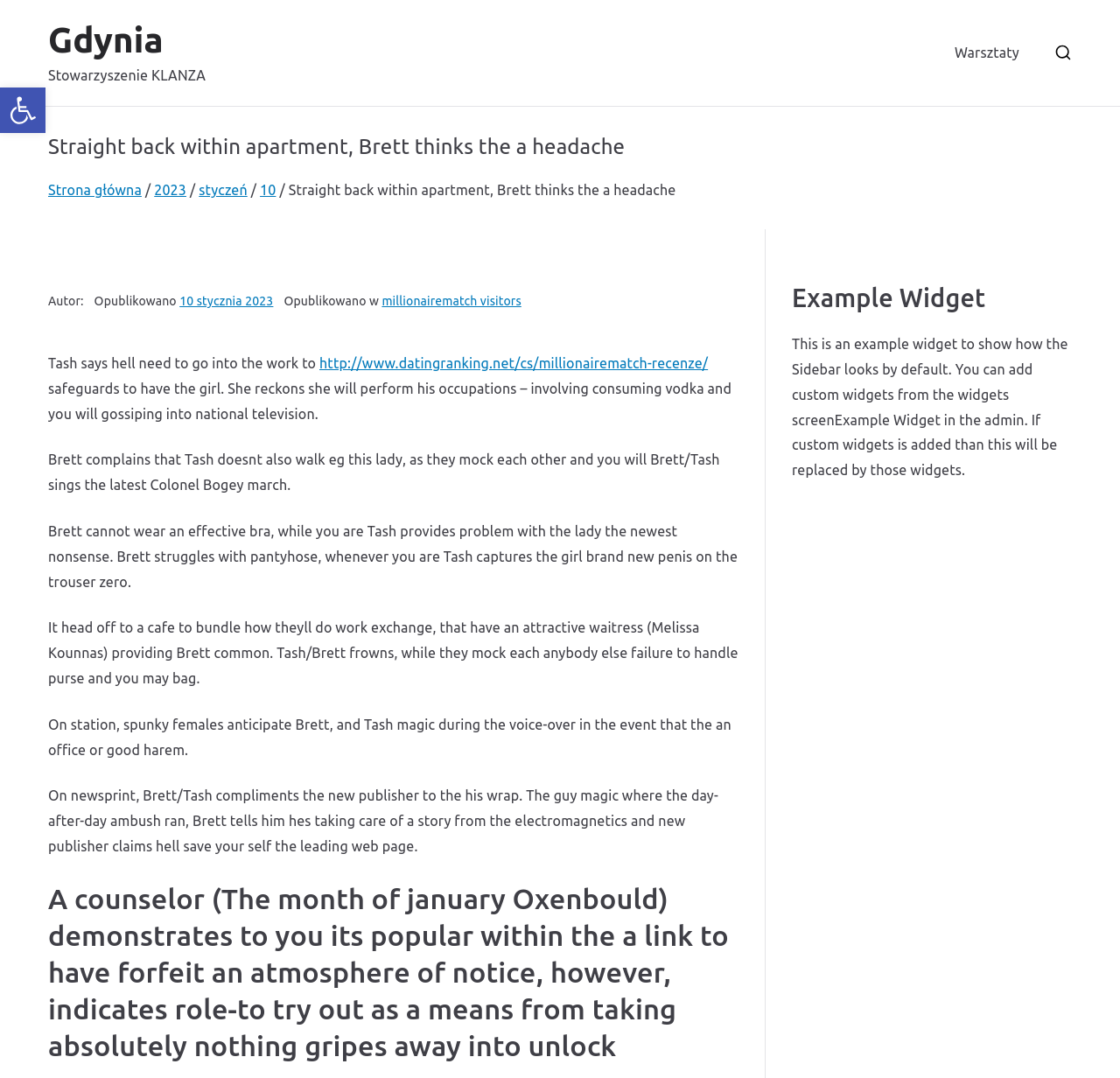Determine the bounding box coordinates for the area you should click to complete the following instruction: "Read the article".

[0.043, 0.123, 0.558, 0.149]